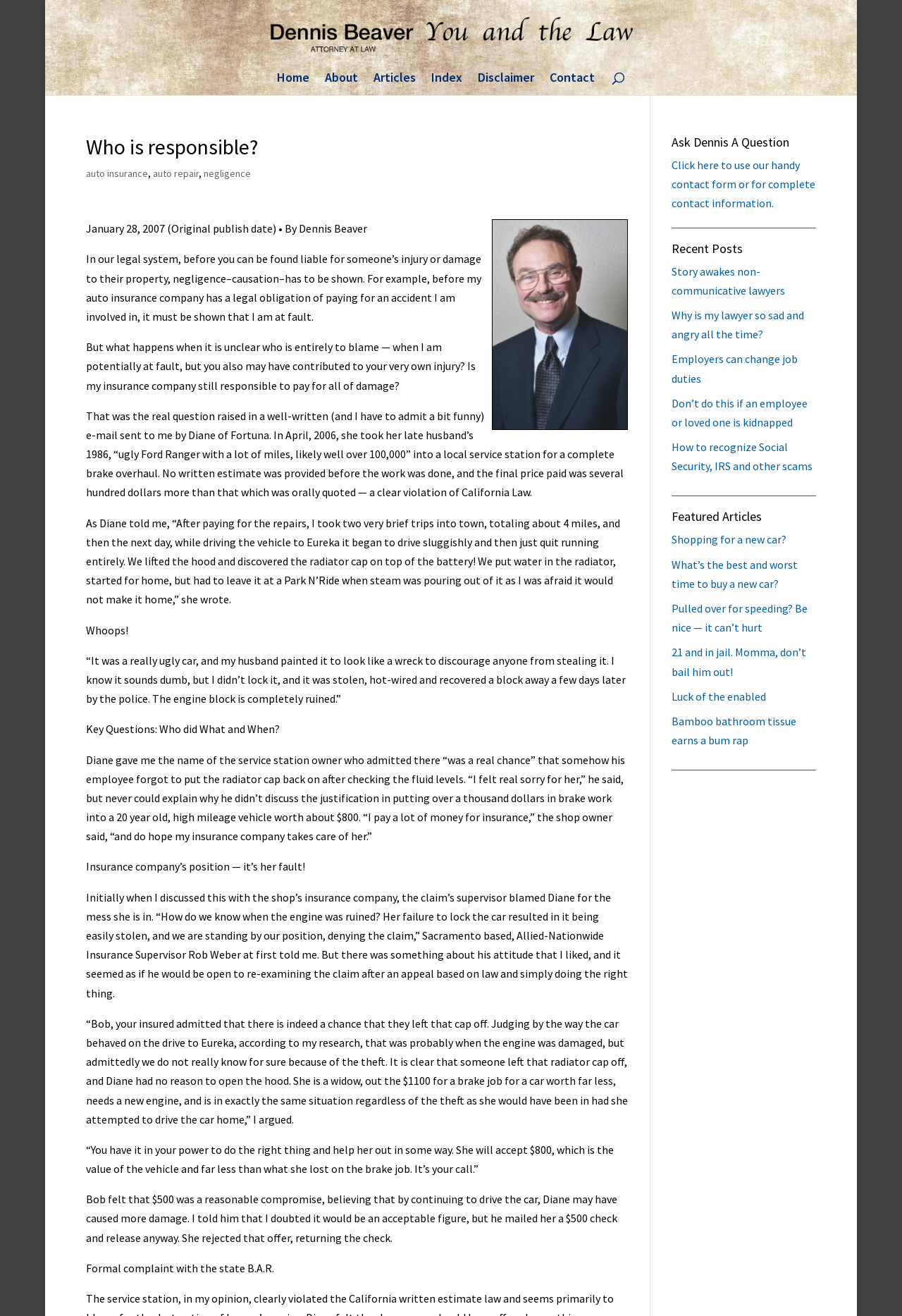Can you show the bounding box coordinates of the region to click on to complete the task described in the instruction: "Read the article about 'auto insurance'"?

[0.095, 0.127, 0.164, 0.137]